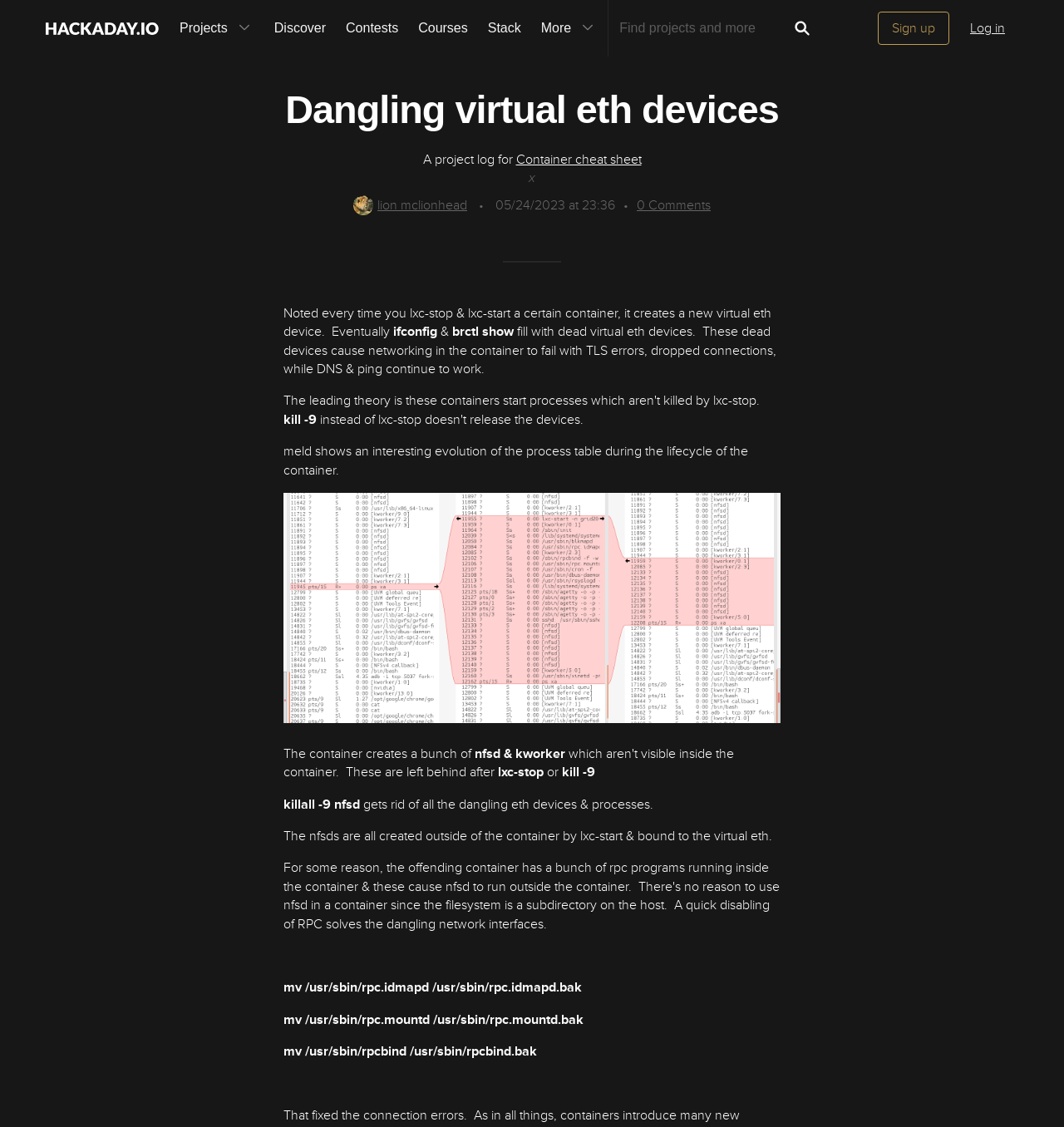Identify the bounding box coordinates for the UI element that matches this description: "Container cheat sheet".

[0.485, 0.134, 0.603, 0.149]